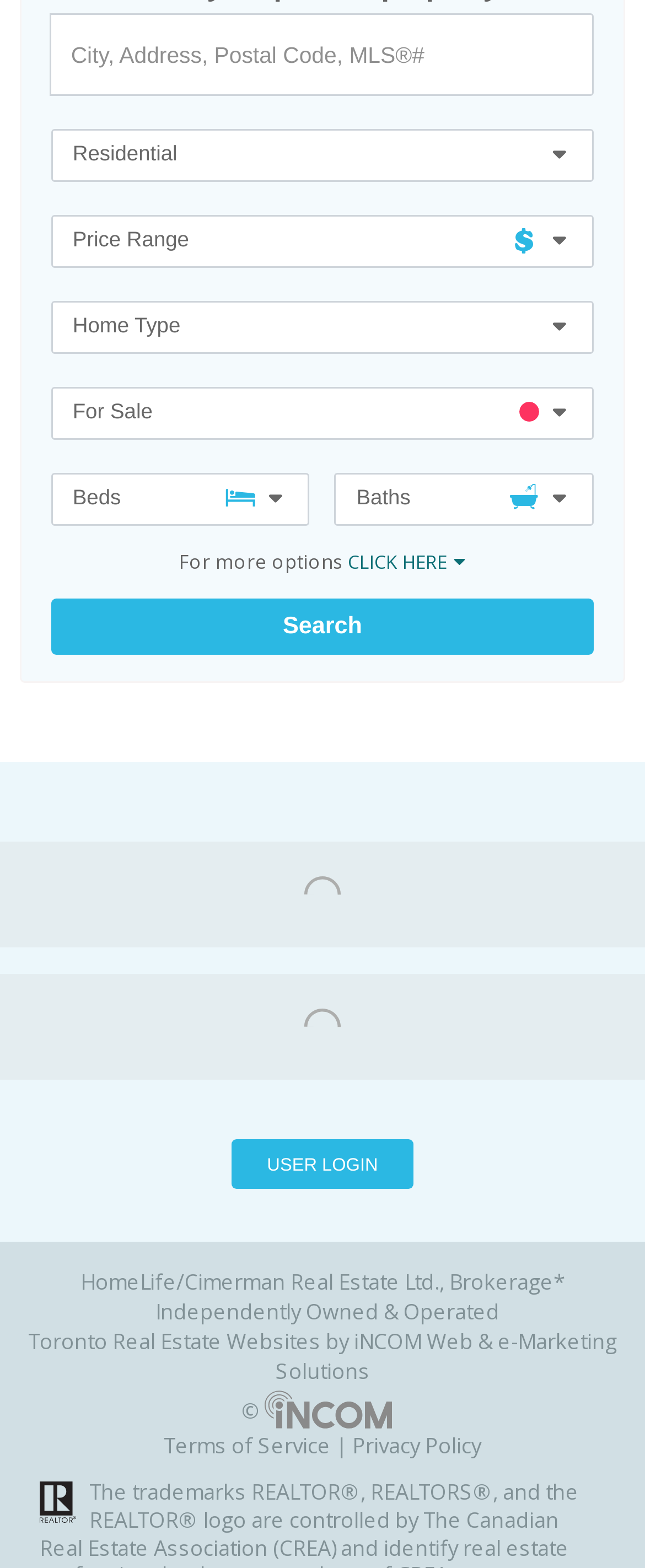Locate the bounding box for the described UI element: "Search". Ensure the coordinates are four float numbers between 0 and 1, formatted as [left, top, right, bottom].

[0.079, 0.382, 0.921, 0.418]